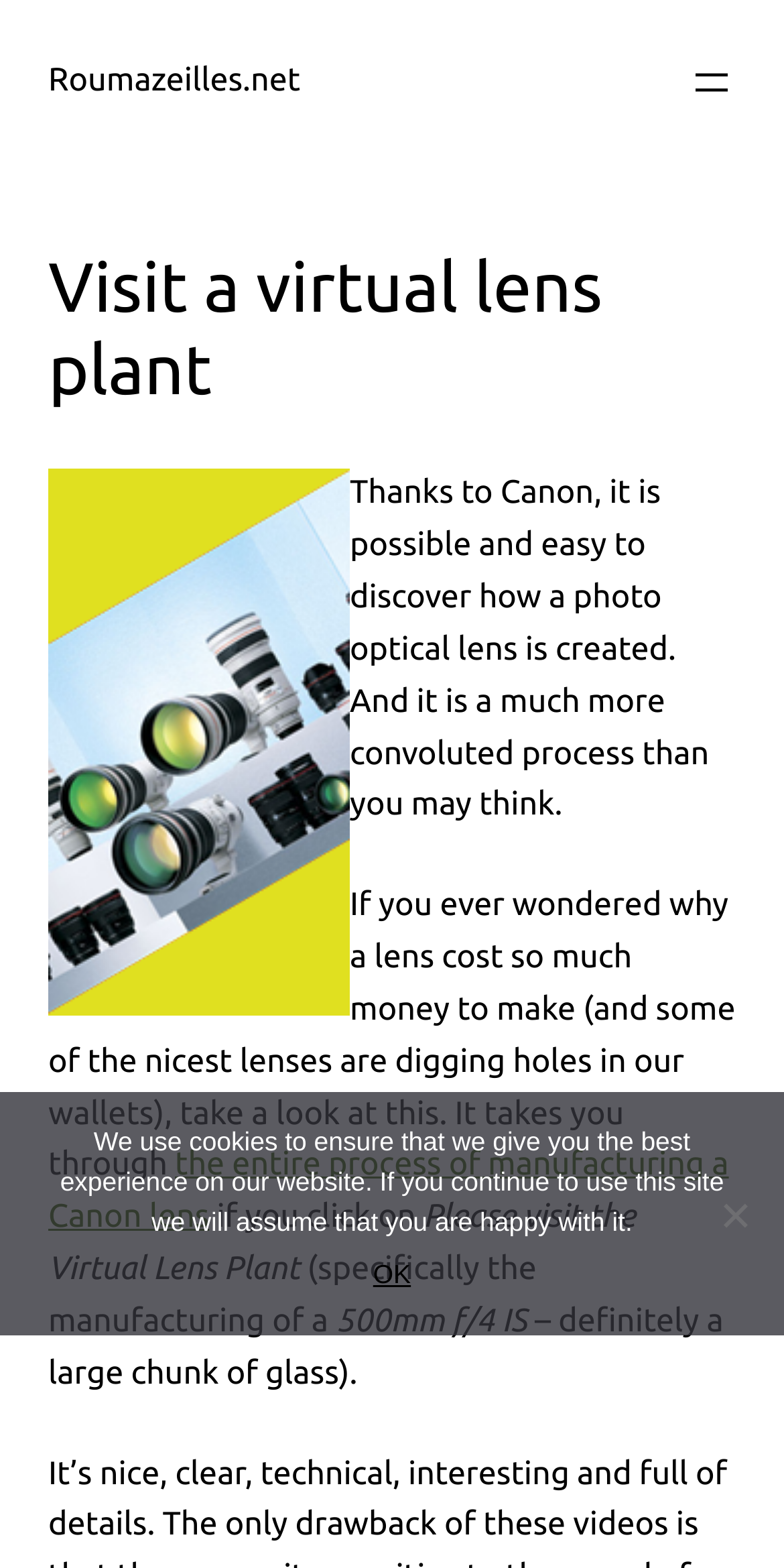What is the purpose of the virtual lens plant?
Provide a fully detailed and comprehensive answer to the question.

Based on the webpage content, it is mentioned that 'Thanks to Canon, it is possible and easy to discover how a photo optical lens is created.' This implies that the virtual lens plant is intended to provide an understanding of the lens creation process.